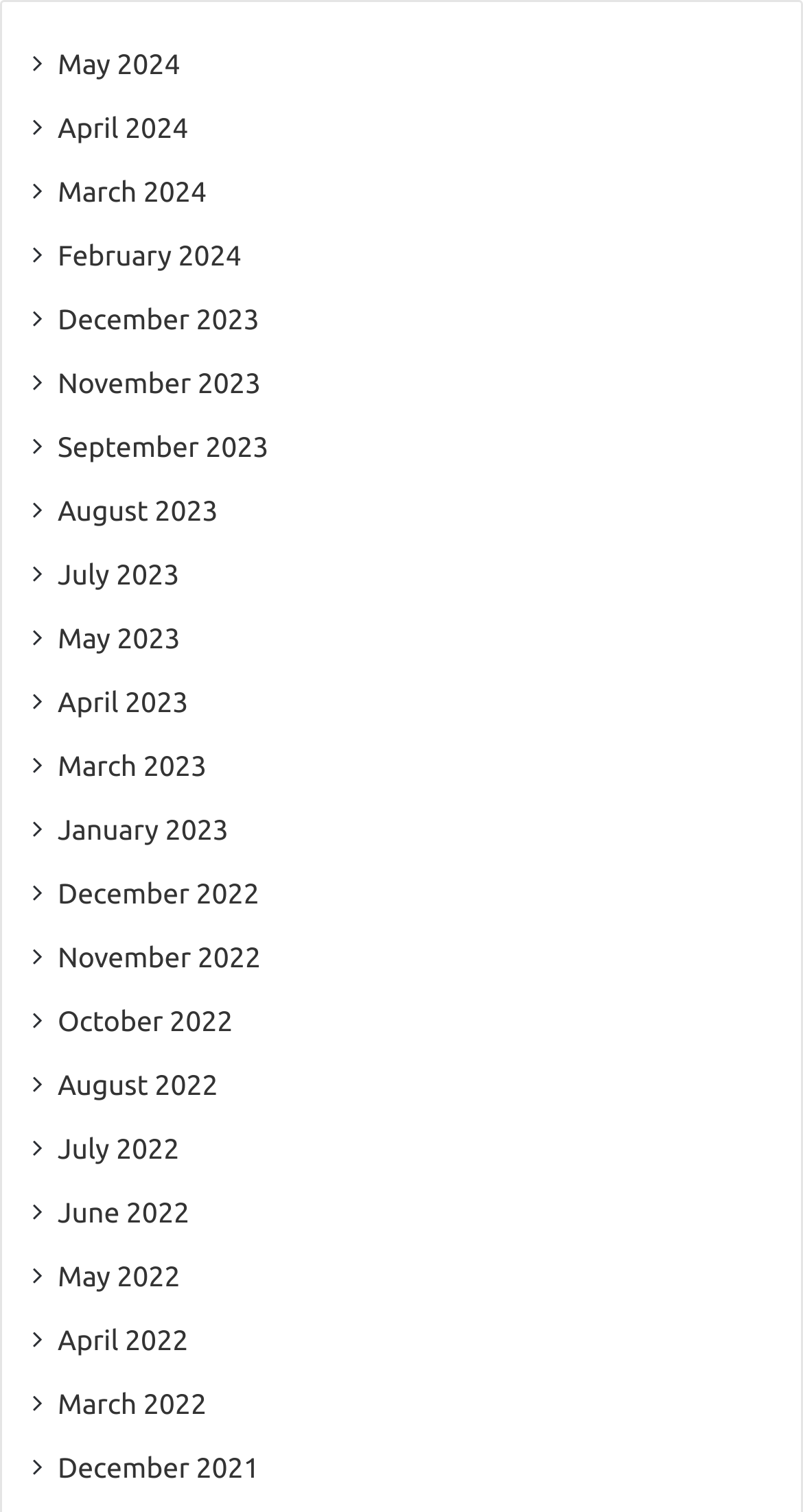Please identify the bounding box coordinates of the element that needs to be clicked to execute the following command: "Check December 2022". Provide the bounding box using four float numbers between 0 and 1, formatted as [left, top, right, bottom].

[0.072, 0.576, 0.323, 0.605]